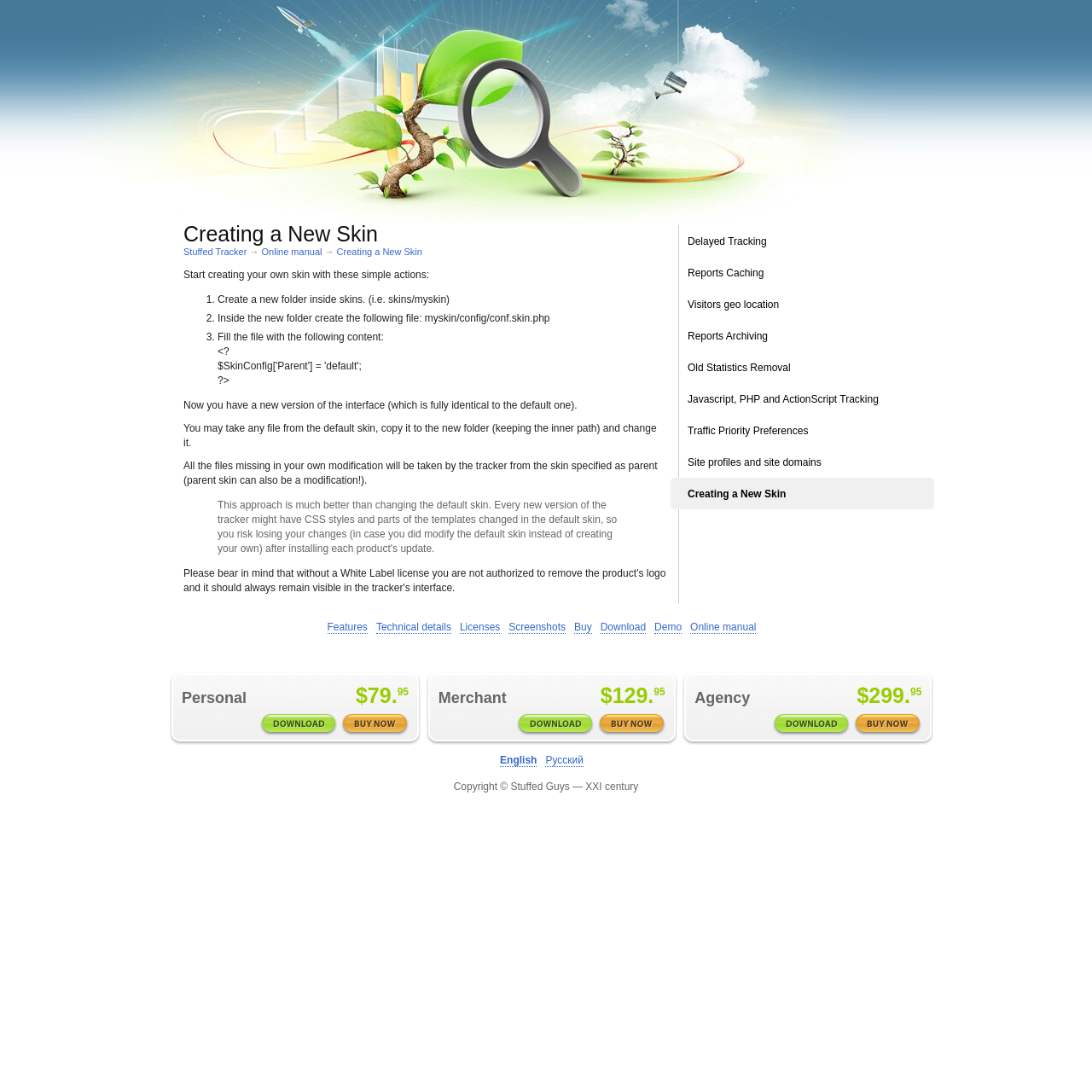Determine which piece of text is the heading of the webpage and provide it.

Creating a New Skin